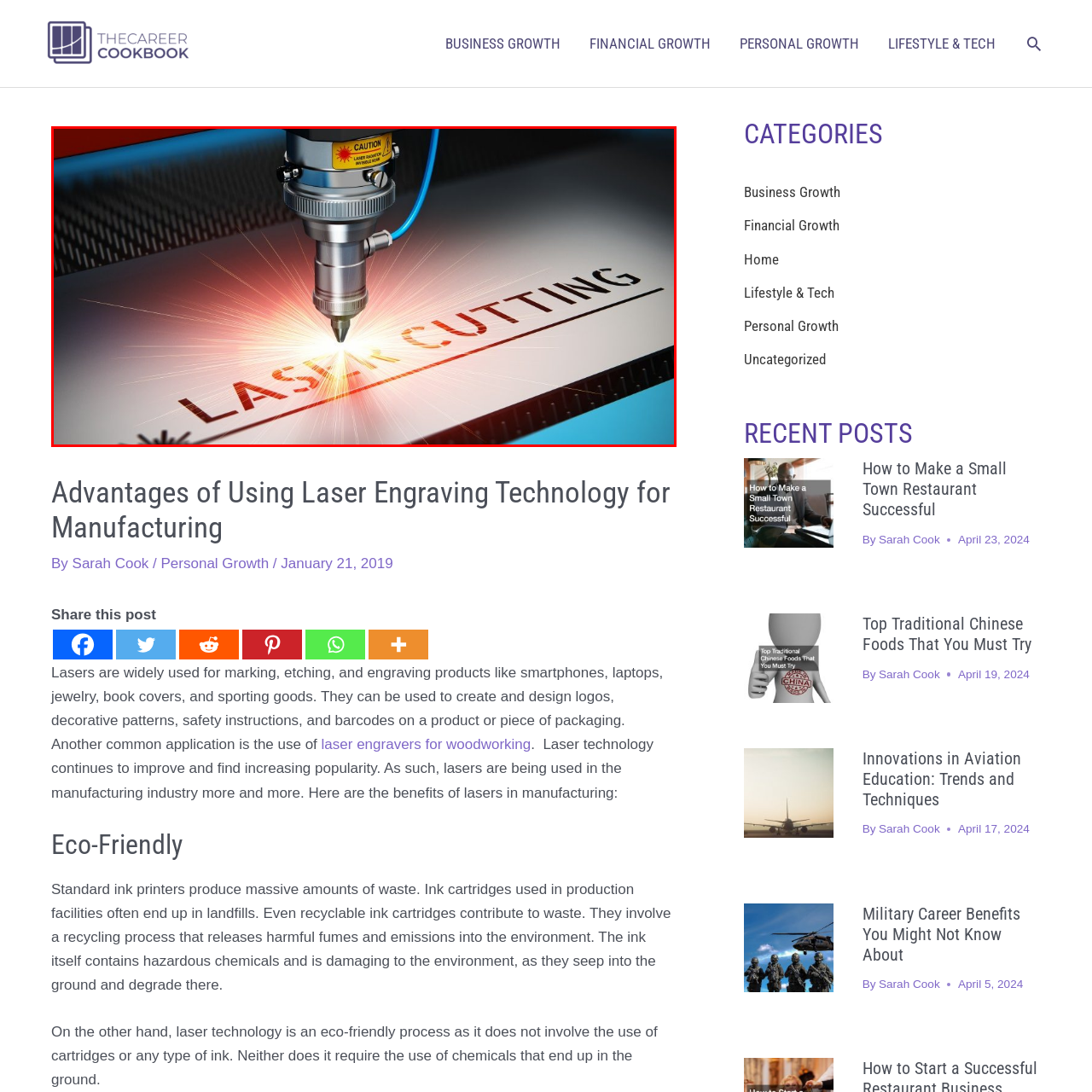Create a thorough and descriptive caption for the photo marked by the red boundary.

The image showcases a high-tech laser cutting system in action, prominently featuring the phrase "LASER CUTTING" being engraved on a flat surface. The laser head, detailed with a caution label, directs a concentrated beam of light onto the material, creating a bright burst of energy at the point of contact. This visual representation highlights the precision and efficiency of laser technology in manufacturing processes, emphasizing its role in modern production methods. The background's subtle texture contrasts with the clarity of the engraving, illustrating the intricate details that laser technology can achieve.